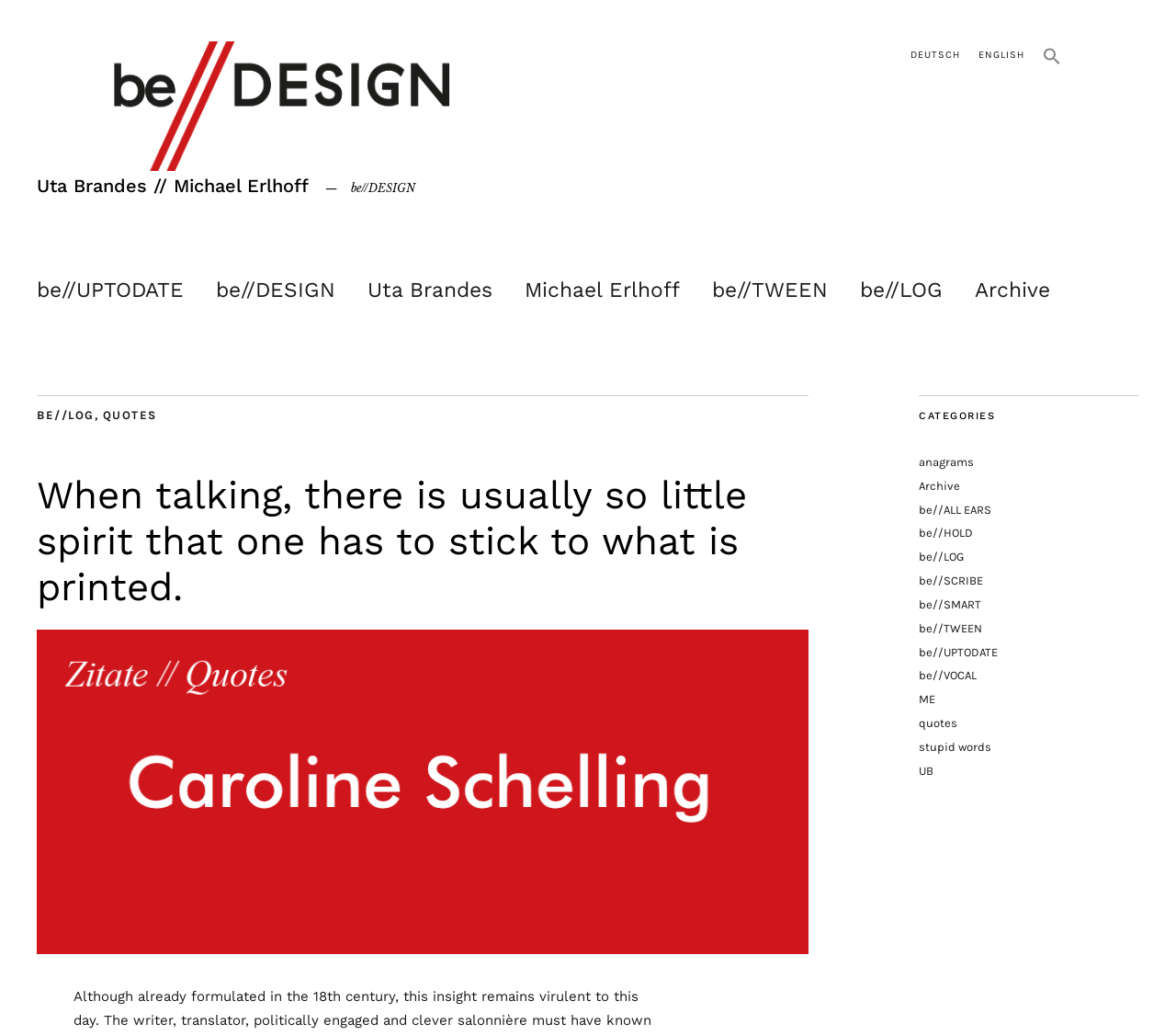Please identify the bounding box coordinates of the clickable element to fulfill the following instruction: "Switch to German language". The coordinates should be four float numbers between 0 and 1, i.e., [left, top, right, bottom].

[0.774, 0.047, 0.816, 0.059]